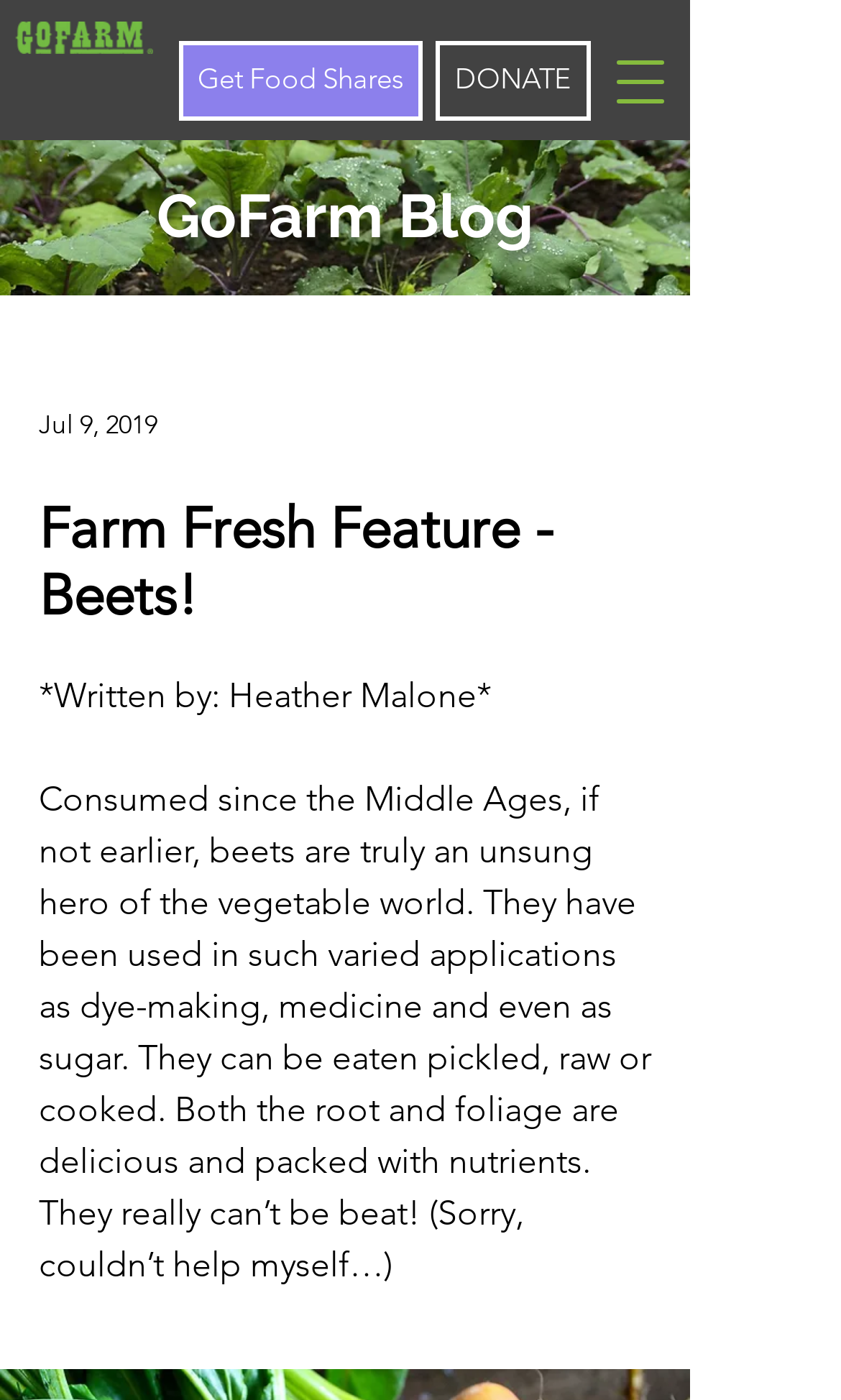Elaborate on the webpage's design and content in a detailed caption.

The webpage is about beets, featuring an article titled "Farm Fresh Feature - Beets!" written by Heather Malone. At the top left corner, there is a logo image of "GF Logomark-Green368c-MED.png". On the same top row, there are three links: "DONATE" on the right, "Get Food Shares" in the middle, and an "Open navigation menu" button on the far right. 

Below the top row, there is a large image of kale, taking up most of the width of the page. Above the image, there is a heading "GoFarm Blog" with a date "Jul 9, 2019" below it. The main article title "Farm Fresh Feature - Beets!" is situated below the date. 

The article itself is a descriptive text about beets, mentioning their history, uses, and nutritional value. It is a lengthy text that occupies most of the page's content area.